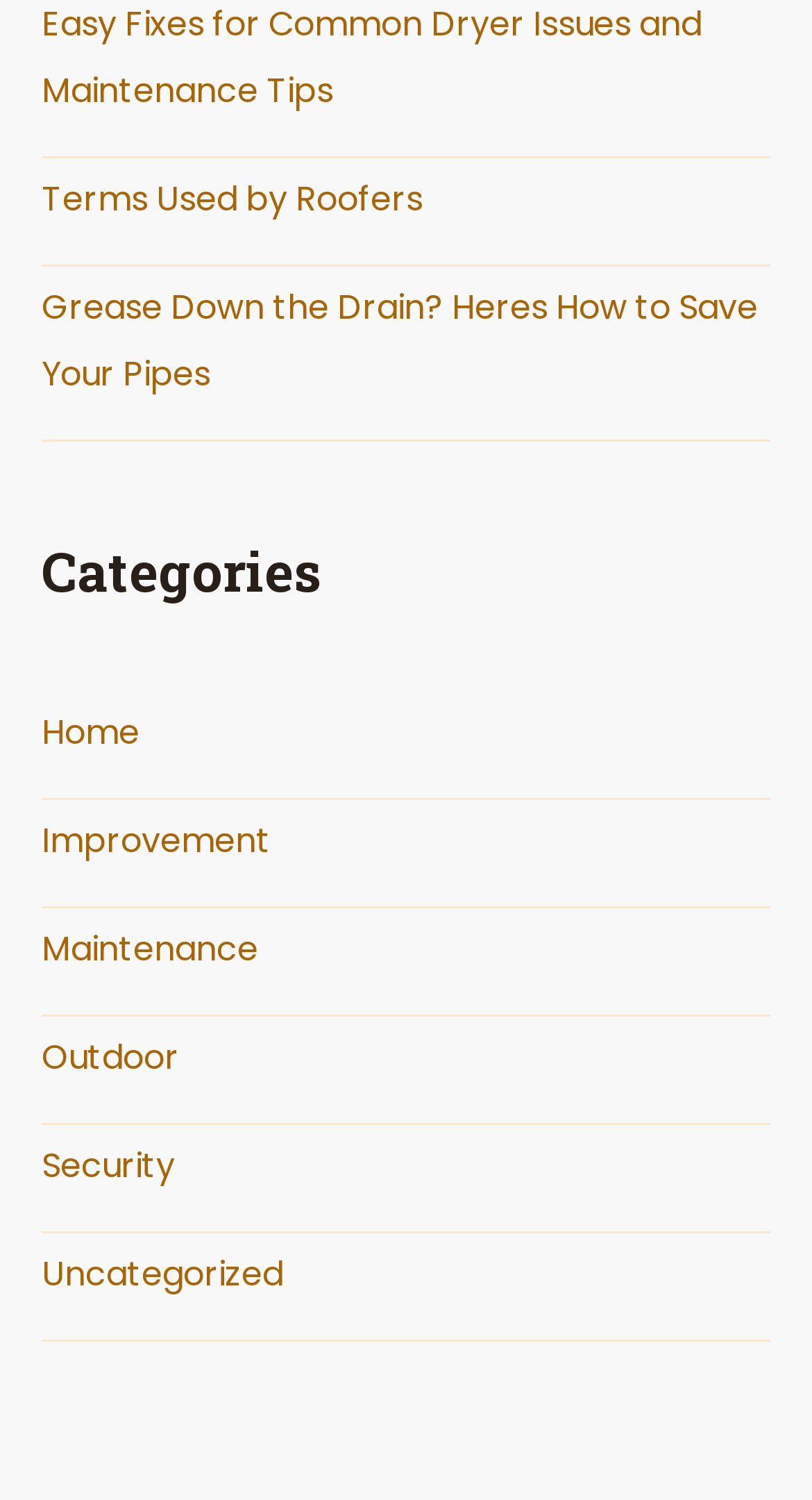Please identify the bounding box coordinates of the element's region that I should click in order to complete the following instruction: "Read the 'Grease Down the Drain? Heres How to Save Your Pipes' article". The bounding box coordinates consist of four float numbers between 0 and 1, i.e., [left, top, right, bottom].

[0.051, 0.189, 0.933, 0.266]